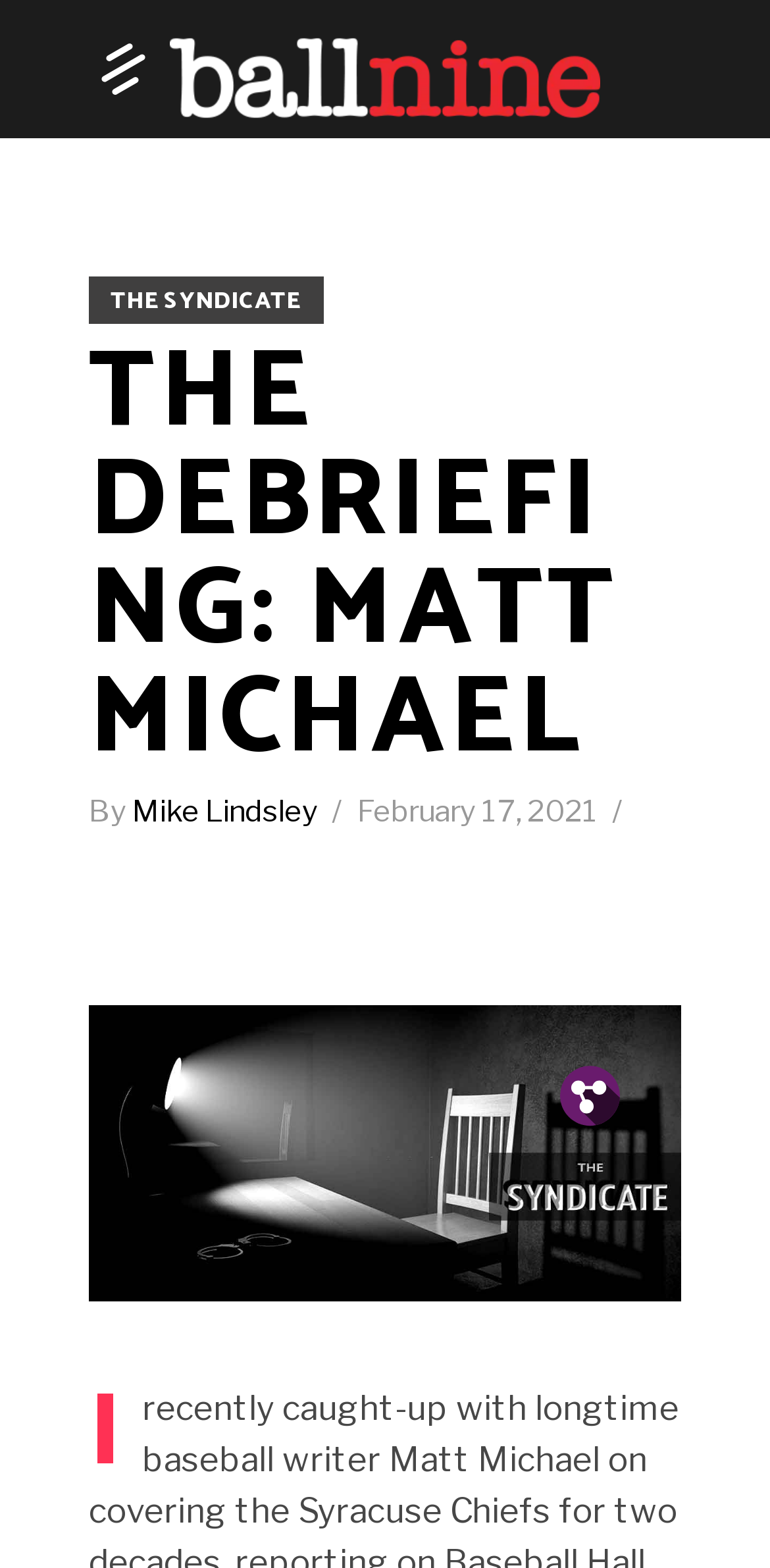Locate the headline of the webpage and generate its content.

THE DEBRIEFING: MATT MICHAEL